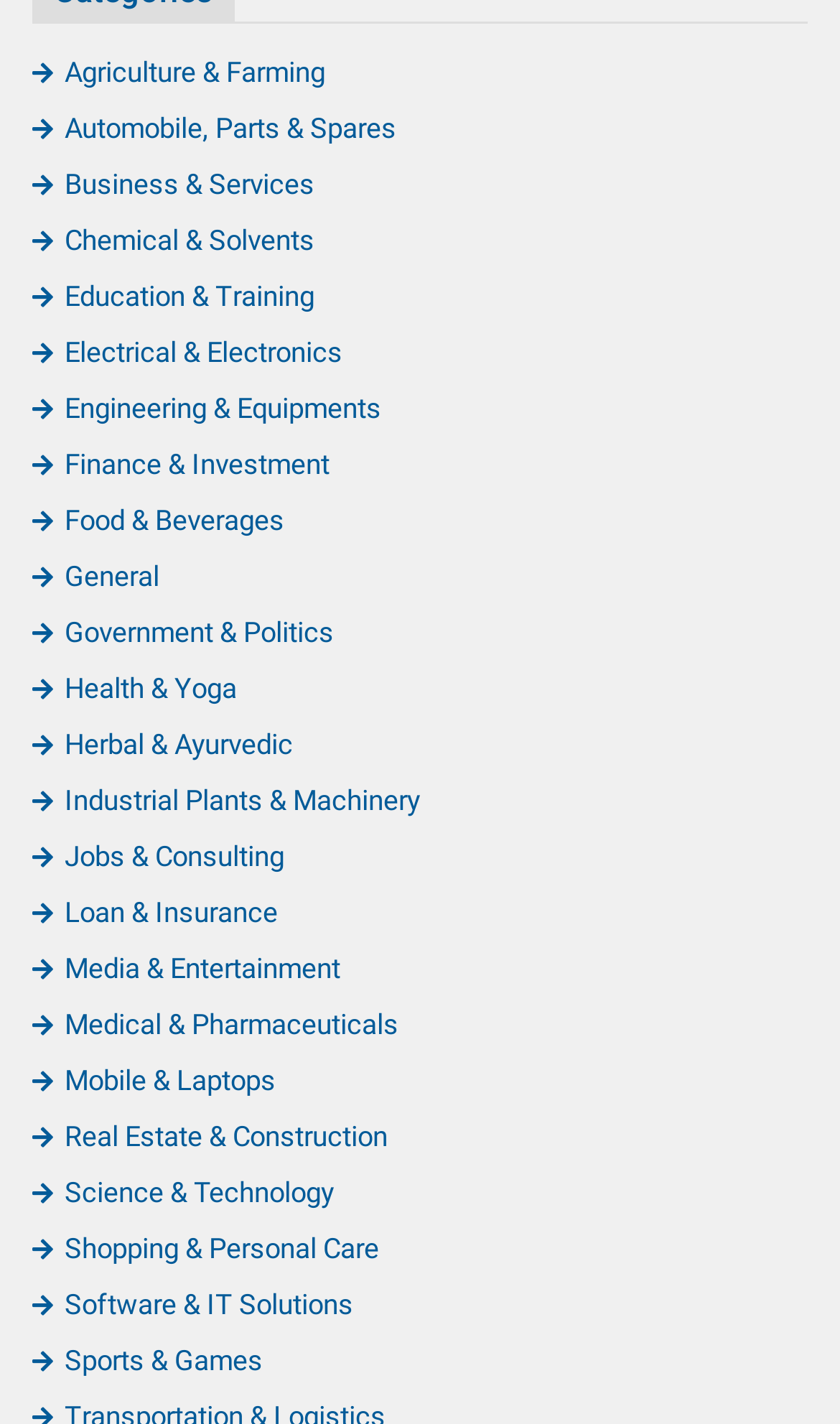Can you provide the bounding box coordinates for the element that should be clicked to implement the instruction: "View Education & Training"?

[0.038, 0.197, 0.374, 0.22]